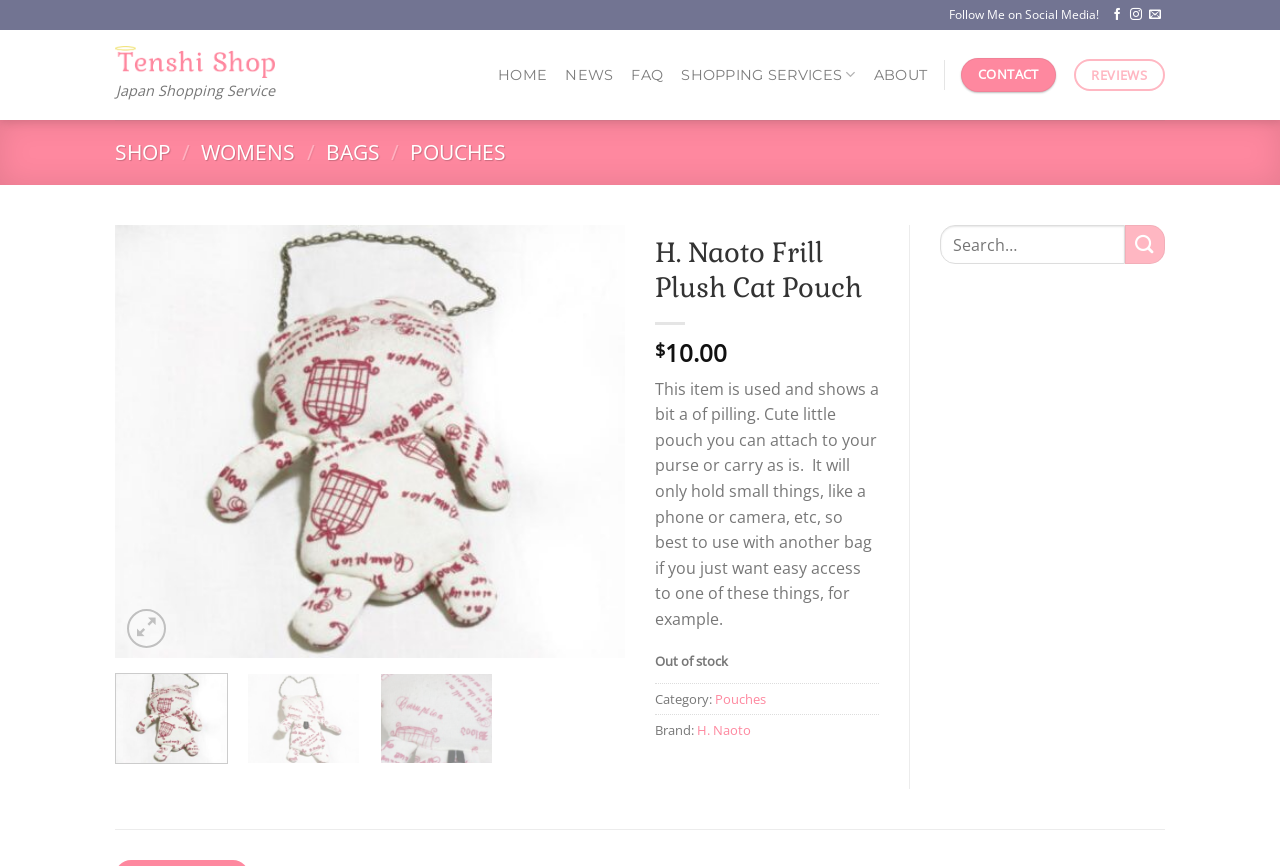Given the element description "H. Naoto", identify the bounding box of the corresponding UI element.

[0.545, 0.833, 0.587, 0.854]